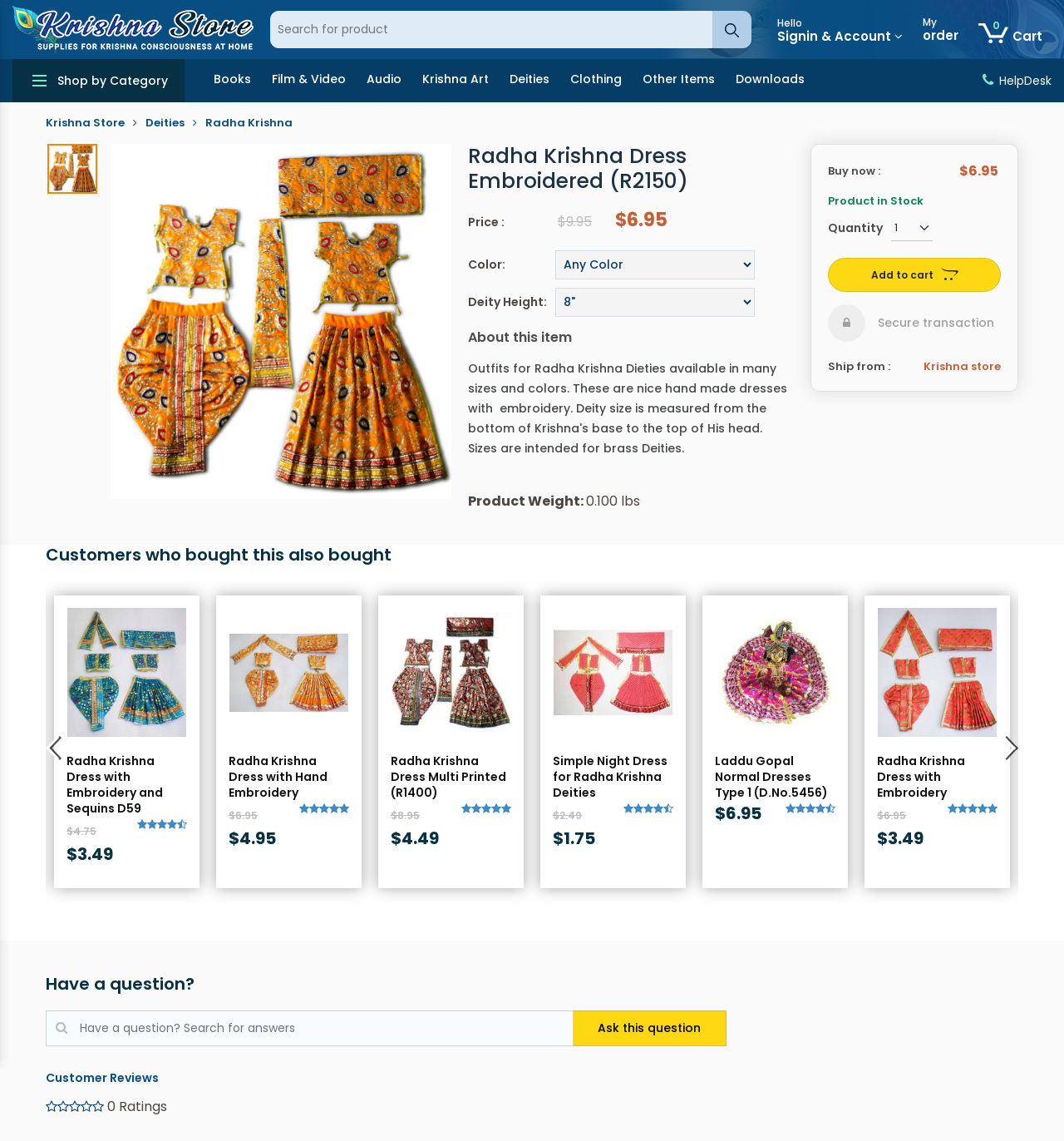Can you look at the image and give a comprehensive answer to the question:
What is the name of the store?

The name of the store can be found in the top left corner of the webpage, where it says 'Krishna Store' in a heading element.